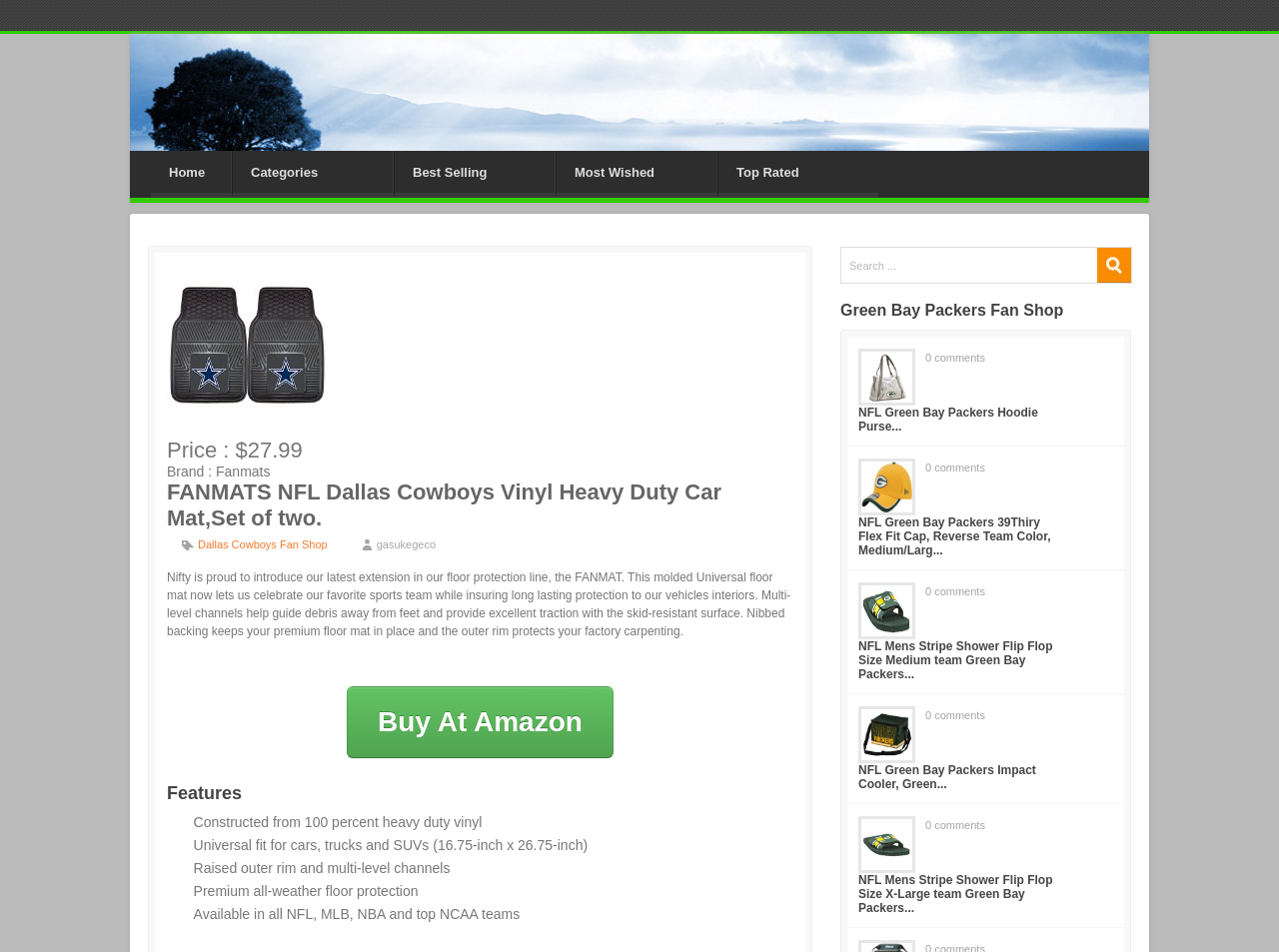Extract the bounding box coordinates for the UI element described as: "Sep '13".

None